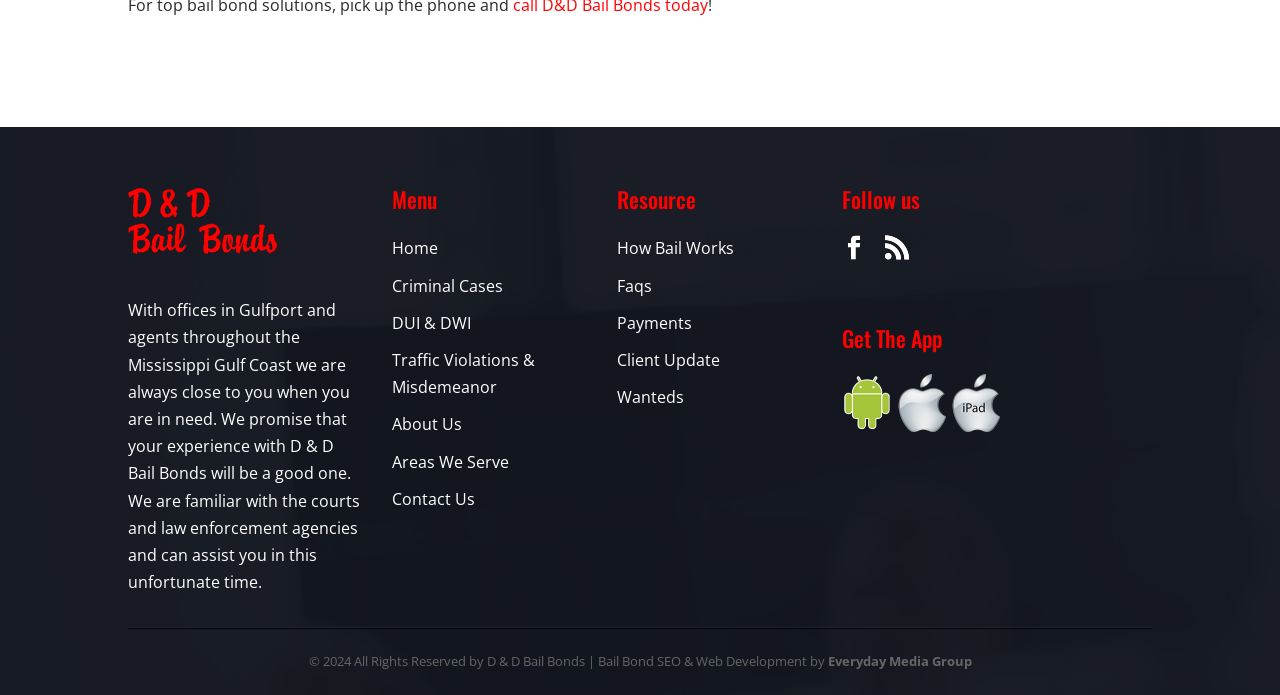Please identify the bounding box coordinates of the area that needs to be clicked to follow this instruction: "Follow on Facebook".

[0.658, 0.339, 0.677, 0.378]